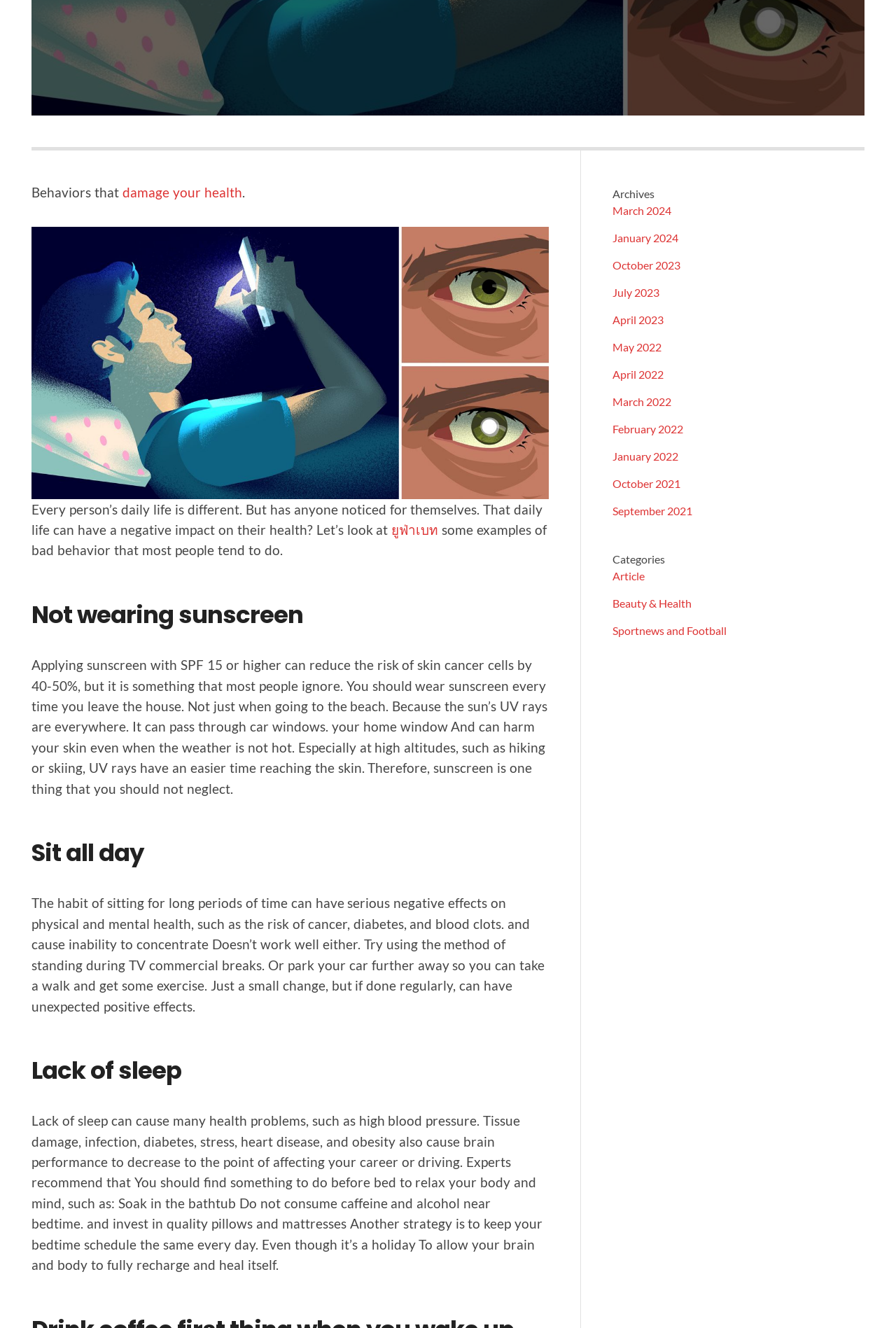Identify the bounding box for the described UI element: "Sportnews and Football".

[0.684, 0.48, 0.811, 0.49]